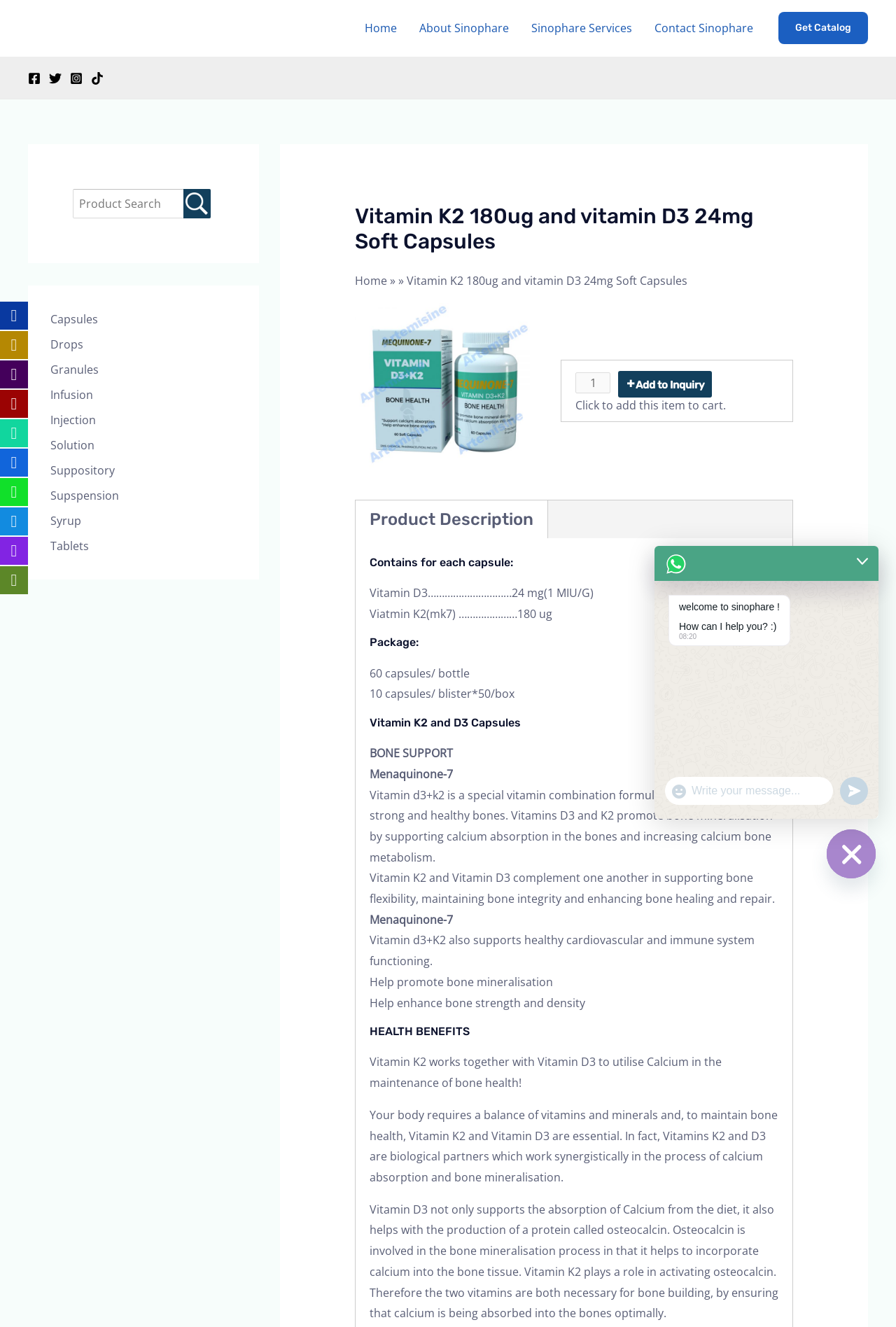What is the role of osteocalcin in bone mineralisation?
Provide a detailed and well-explained answer to the question.

I found the answer by reading the text 'Vitamin D3 not only supports the absorption of Calcium from the diet, it also helps with the production of a protein called osteocalcin. Osteocalcin is involved in the bone mineralisation process in that it helps to incorporate calcium into the bone tissue.' which explains the role of osteocalcin.